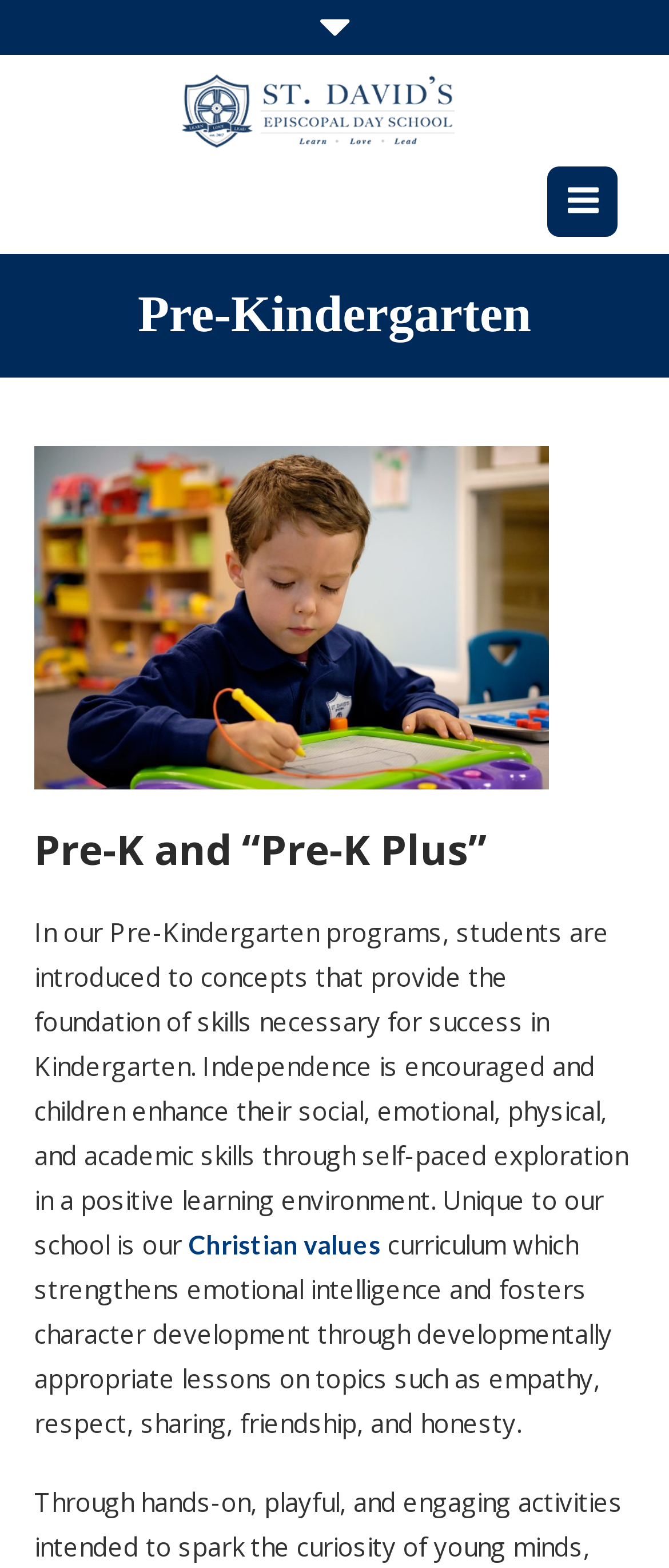Provide the bounding box coordinates for the UI element that is described as: "Christian values".

[0.282, 0.784, 0.569, 0.804]